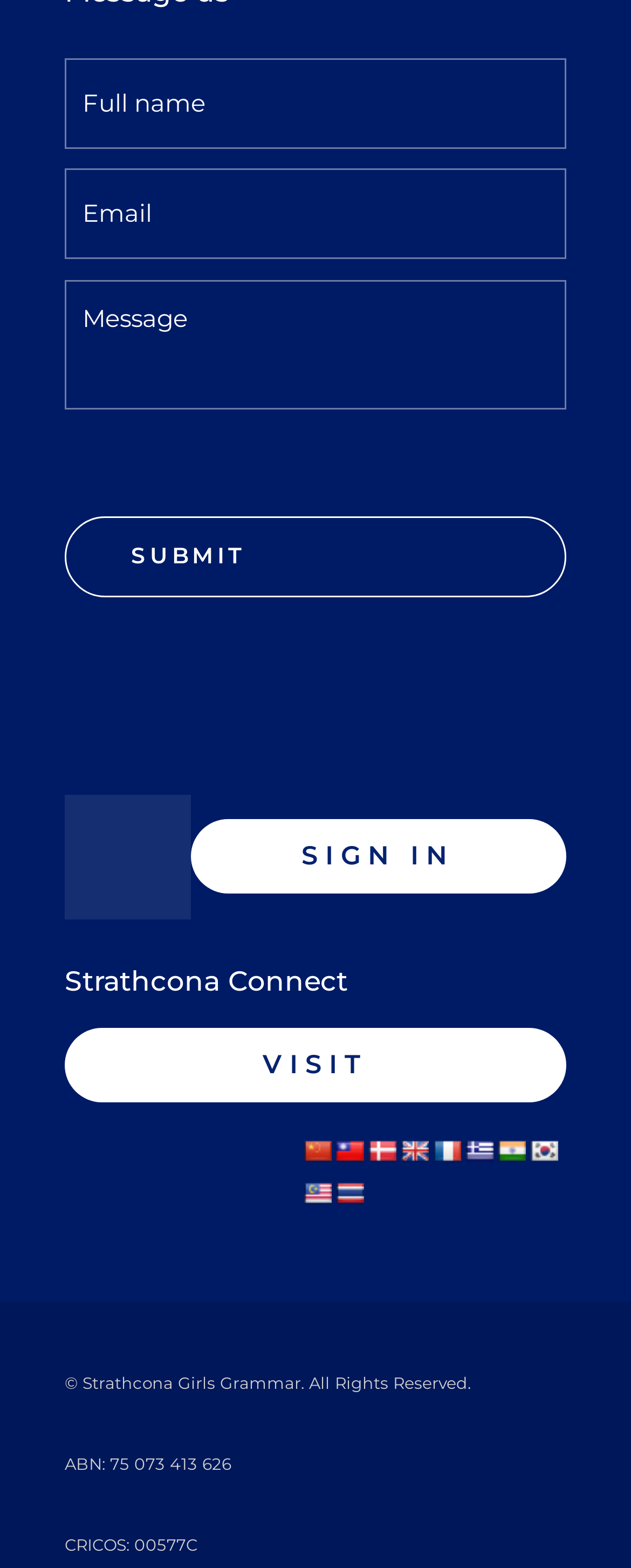Determine the bounding box of the UI component based on this description: "title="Korean"". The bounding box coordinates should be four float values between 0 and 1, i.e., [left, top, right, bottom].

[0.838, 0.726, 0.885, 0.742]